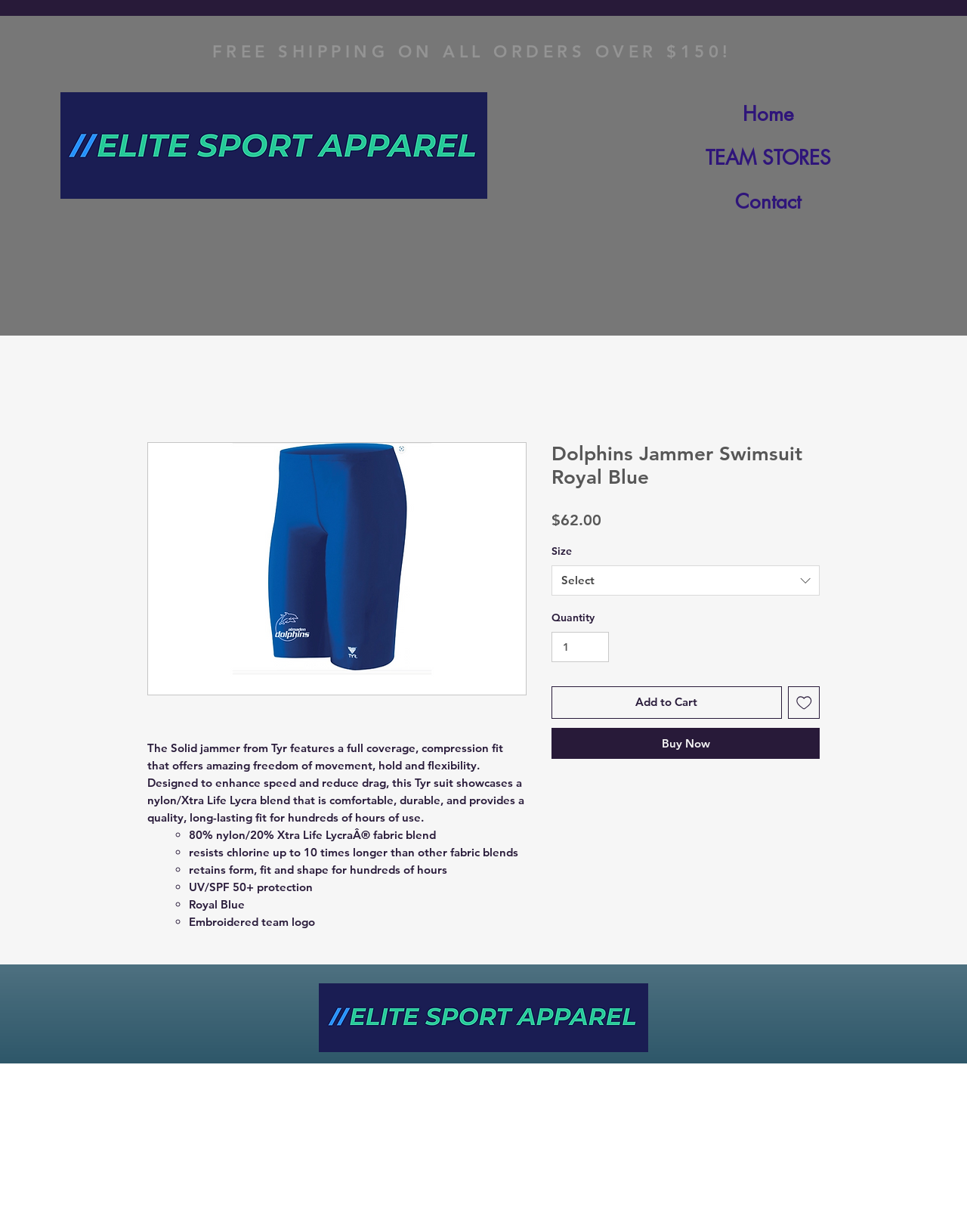What is the fabric blend of the Tyr suit?
Based on the image, please offer an in-depth response to the question.

The fabric blend of the Tyr suit can be found in the product description section, where it is listed as '80% nylon/20% Xtra Life Lycra'.